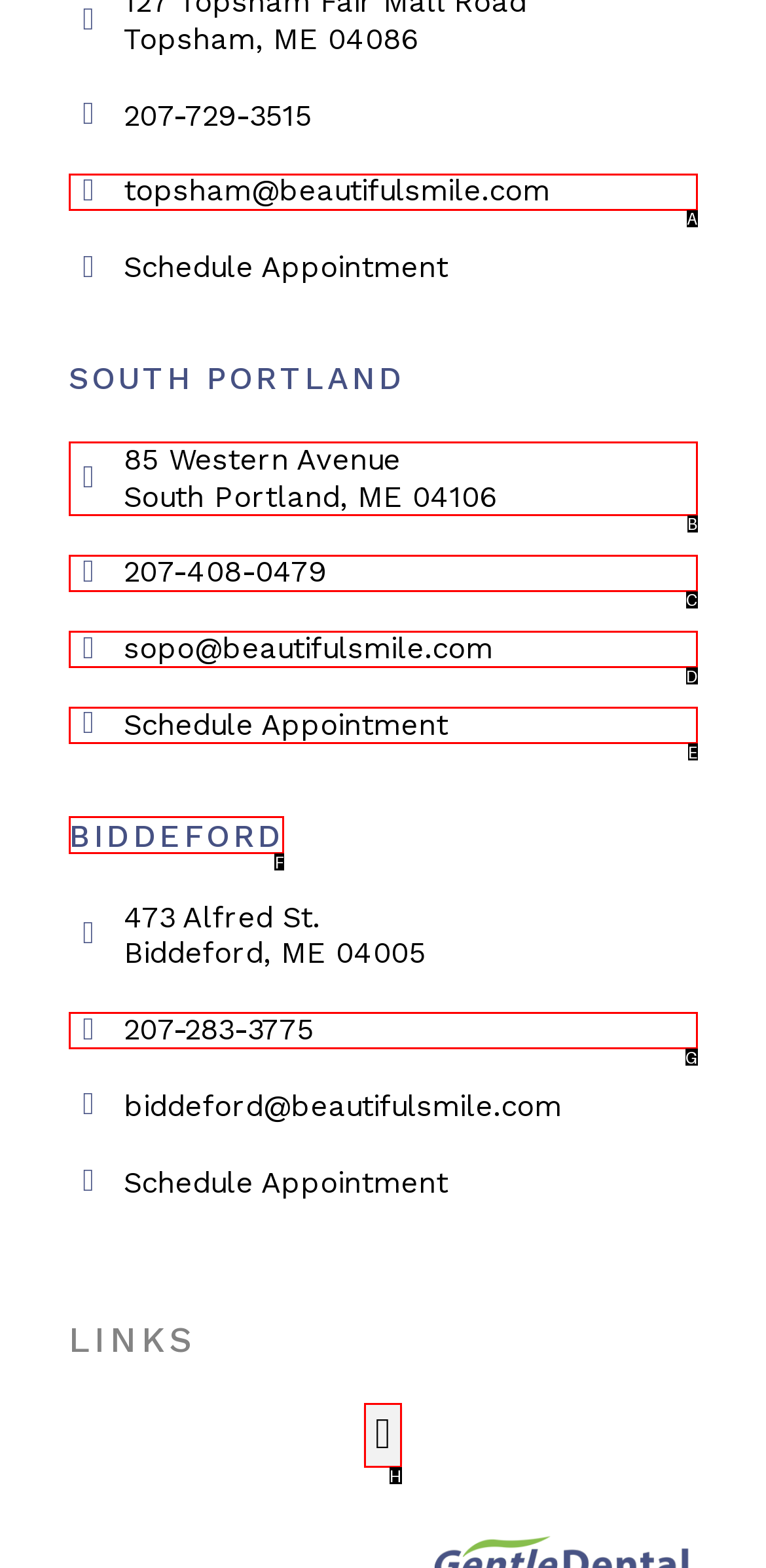Which UI element should be clicked to perform the following task: Toggle the menu? Answer with the corresponding letter from the choices.

H